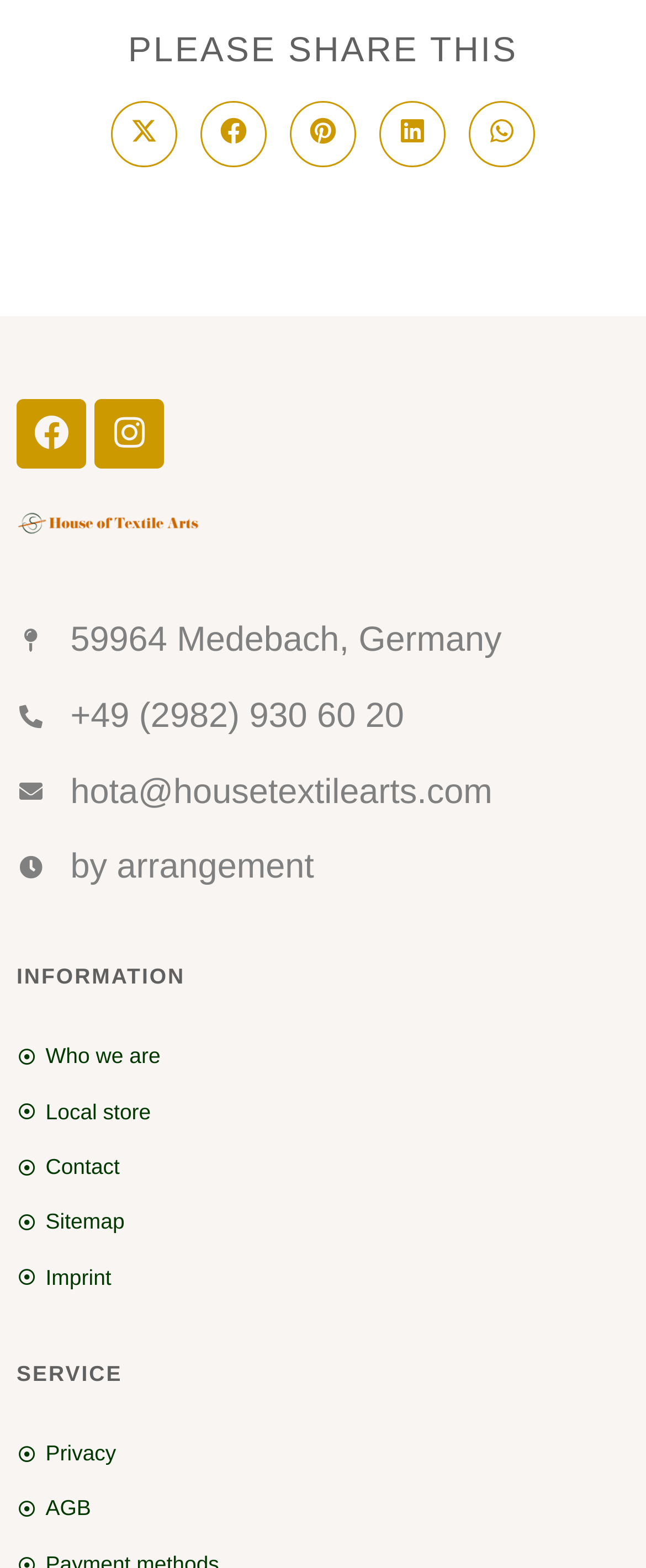What is the email address of the contact?
By examining the image, provide a one-word or phrase answer.

hota@housetextilearts.com